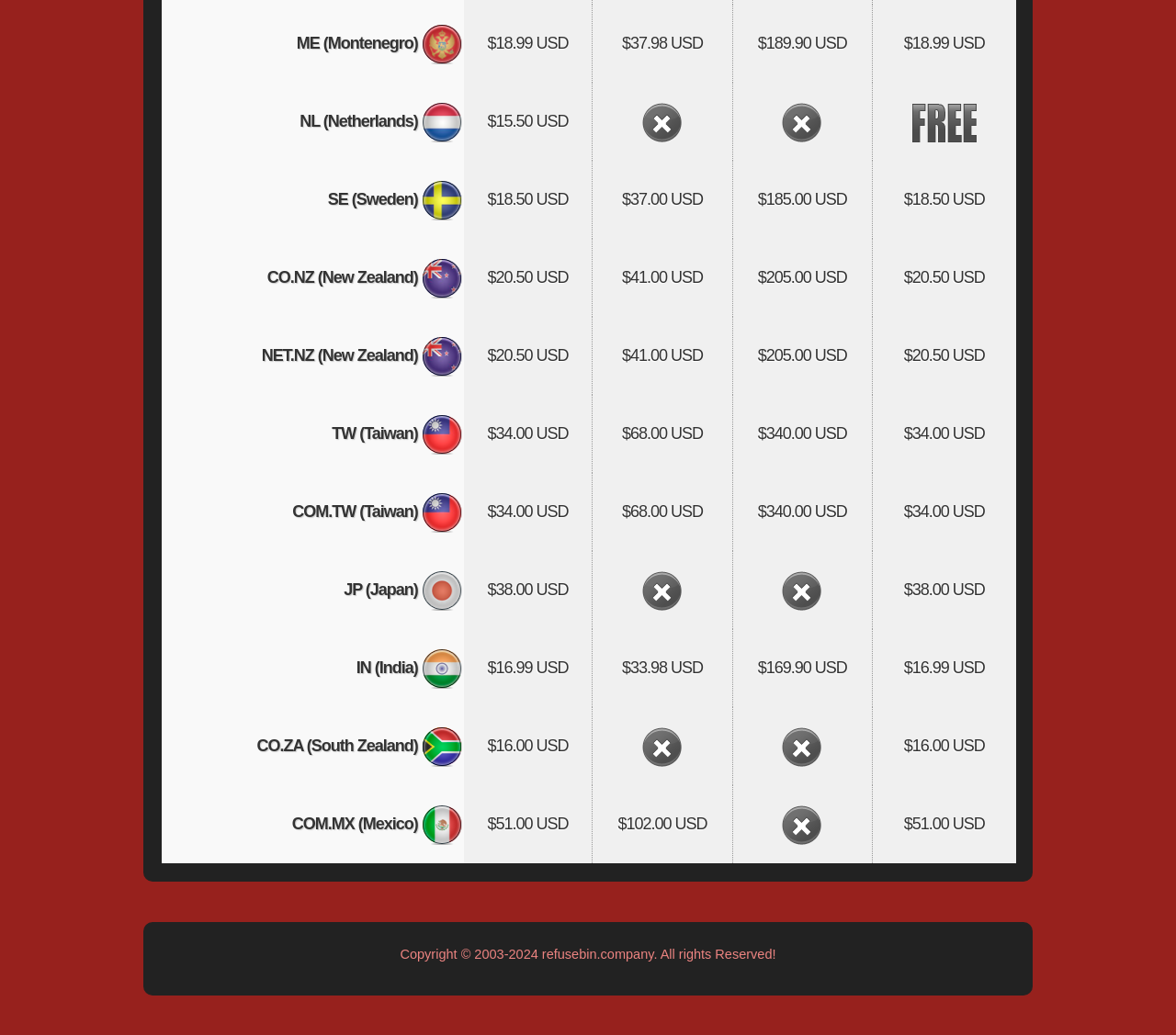What is the price of the domain in Montenegro?
Answer the question with detailed information derived from the image.

Based on the table, the rowheader 'ME (Montenegro)' has a corresponding gridcell with the price '$18.99 USD'.